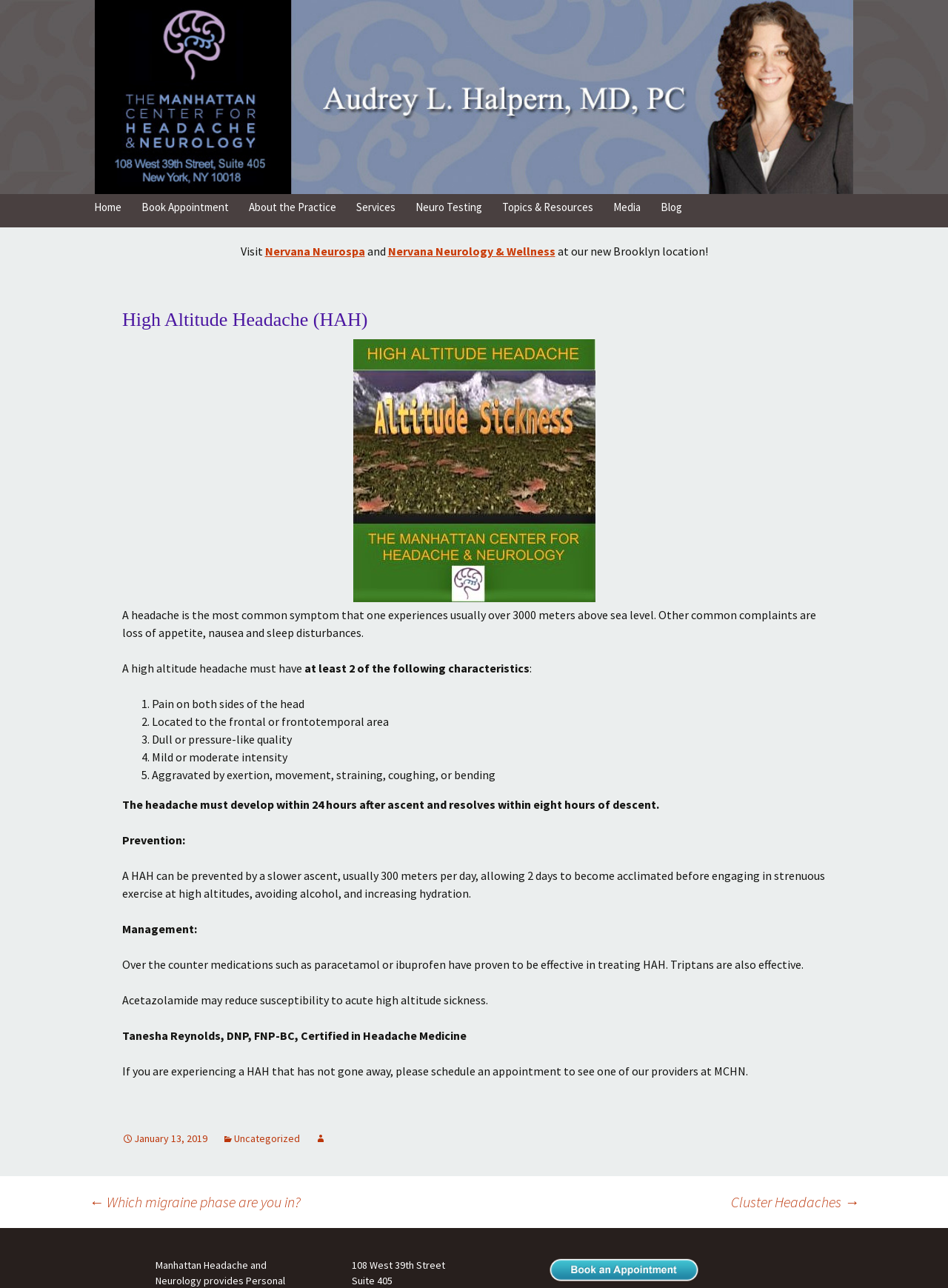Who is the author of the article on High Altitude Headache?
Based on the image, give a concise answer in the form of a single word or short phrase.

Tanesha Reynolds